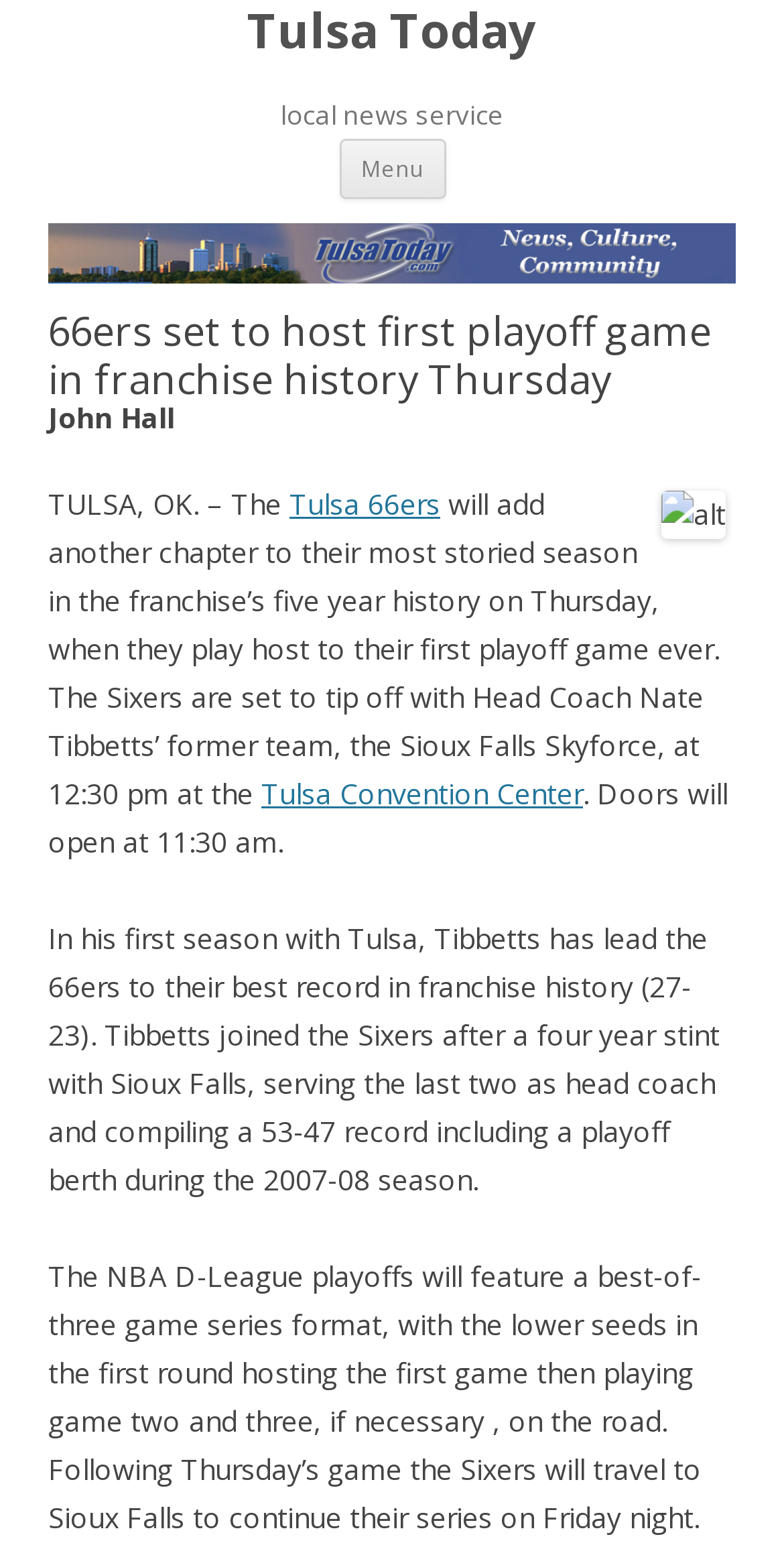Who is the head coach of the Tulsa 66ers?
Refer to the image and provide a thorough answer to the question.

I found the answer by looking at the text content of the StaticText element with the text 'will add another chapter to their most storied season in the franchise’s five year history on Thursday, when they play host to their first playoff game ever. The Sixers are set to tip off with Head Coach Nate Tibbetts’ former team, the Sioux Falls Skyforce, at 12:30 pm at the' which is located at [0.062, 0.314, 0.918, 0.526]. This text is part of the main article content and mentions the head coach of the Tulsa 66ers.